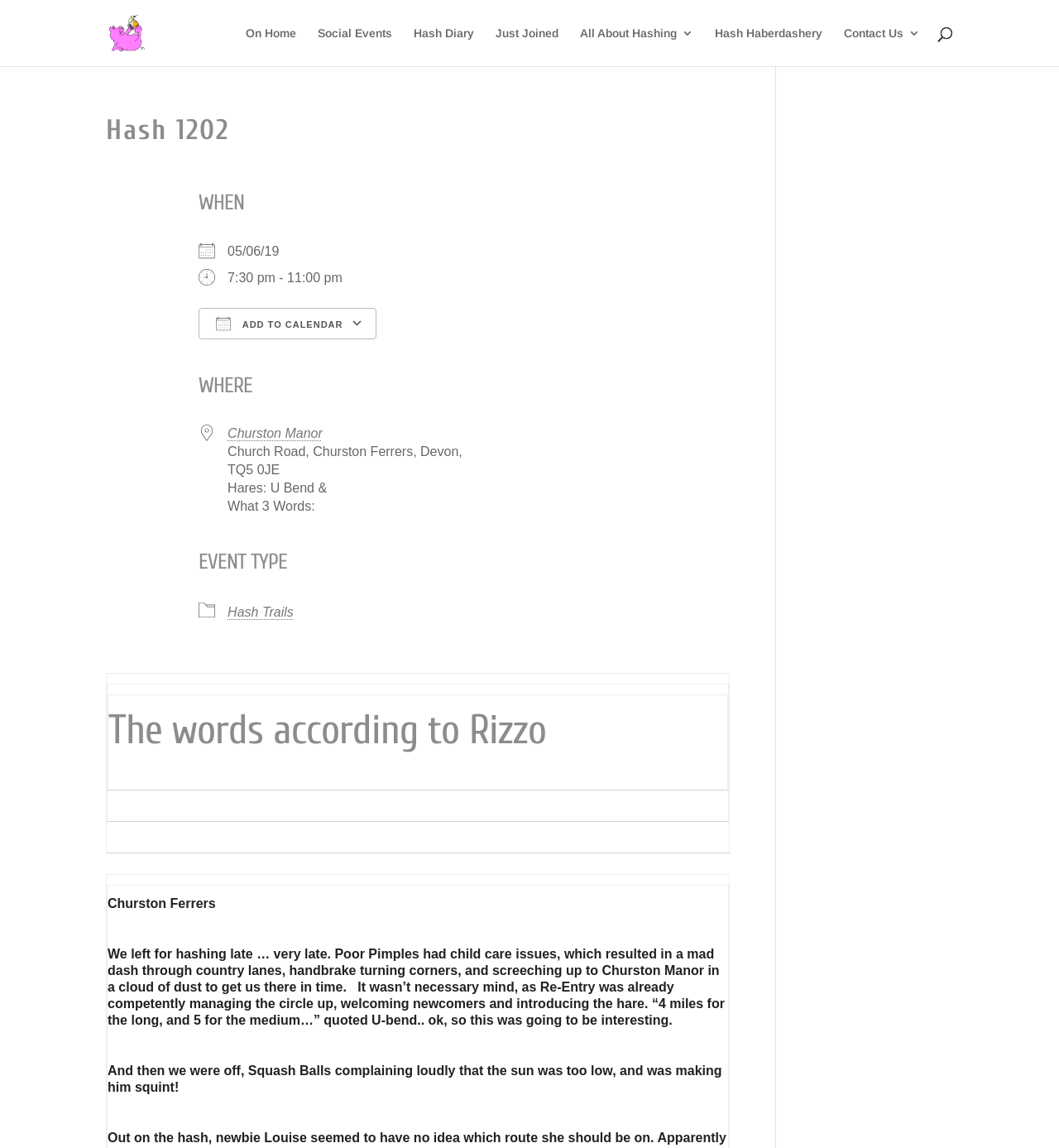What is the name of the author of the words?
Look at the screenshot and provide an in-depth answer.

I found the name of the author by looking at the table cell that says 'The words according to Rizzo'.